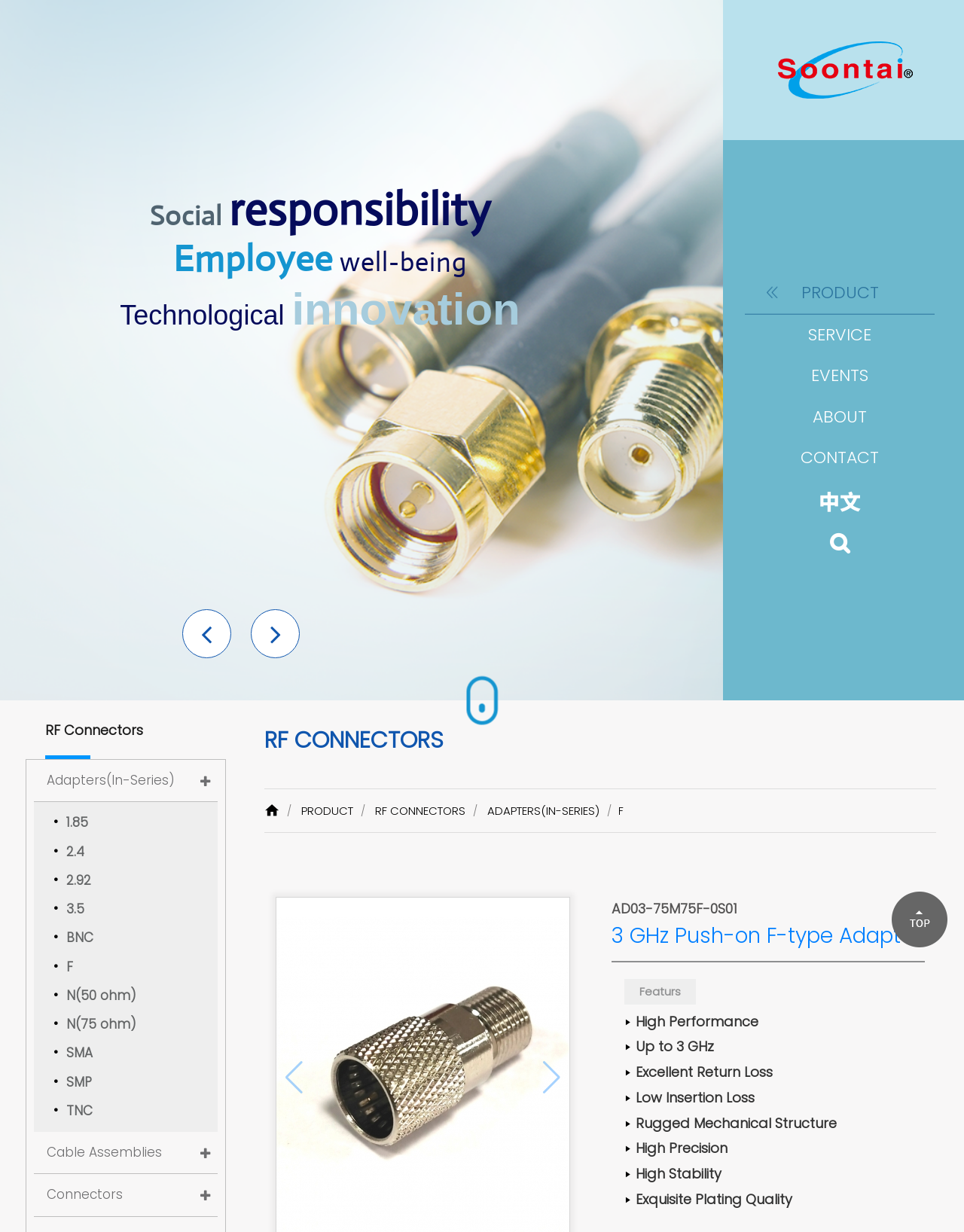What is the purpose of the 'Next' and 'Previous' buttons?
Provide a comprehensive and detailed answer to the question.

The 'Next' and 'Previous' buttons are likely used for navigation purposes, allowing users to move through a sequence of items or pages.